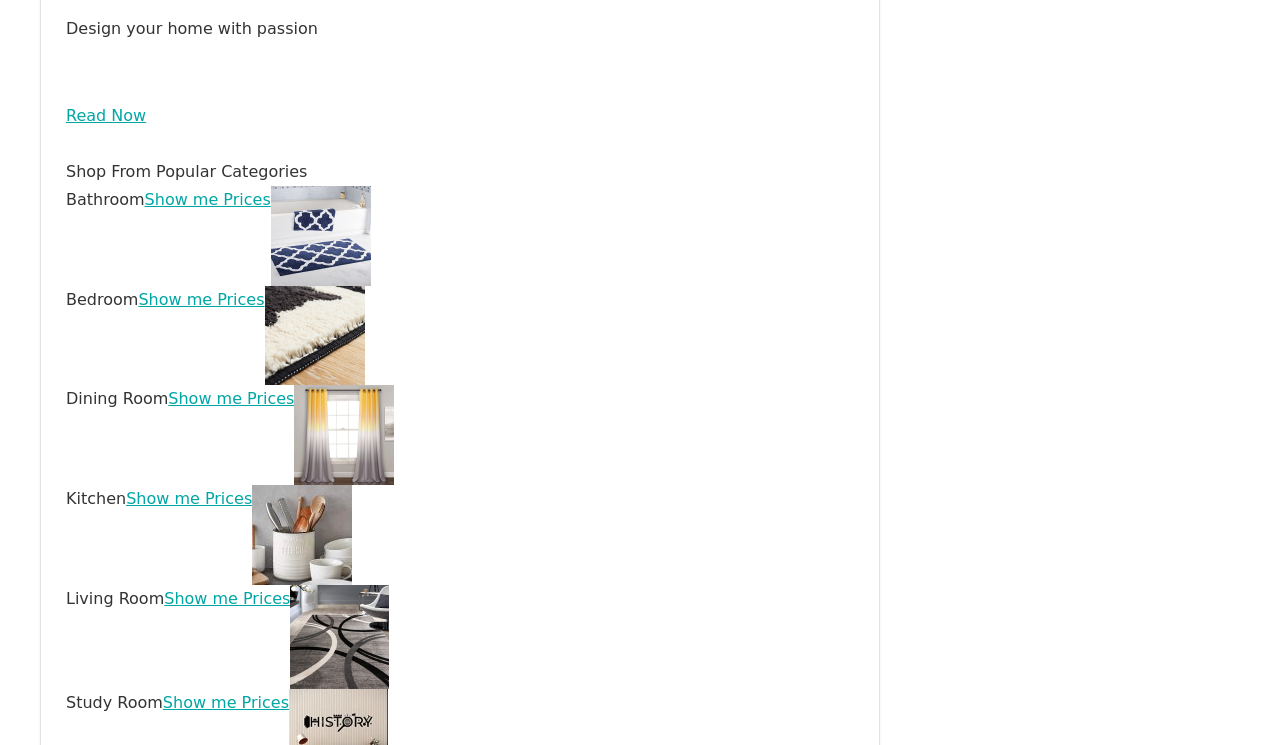Give the bounding box coordinates for the element described by: "parent_node: Read Now".

[0.212, 0.255, 0.29, 0.281]